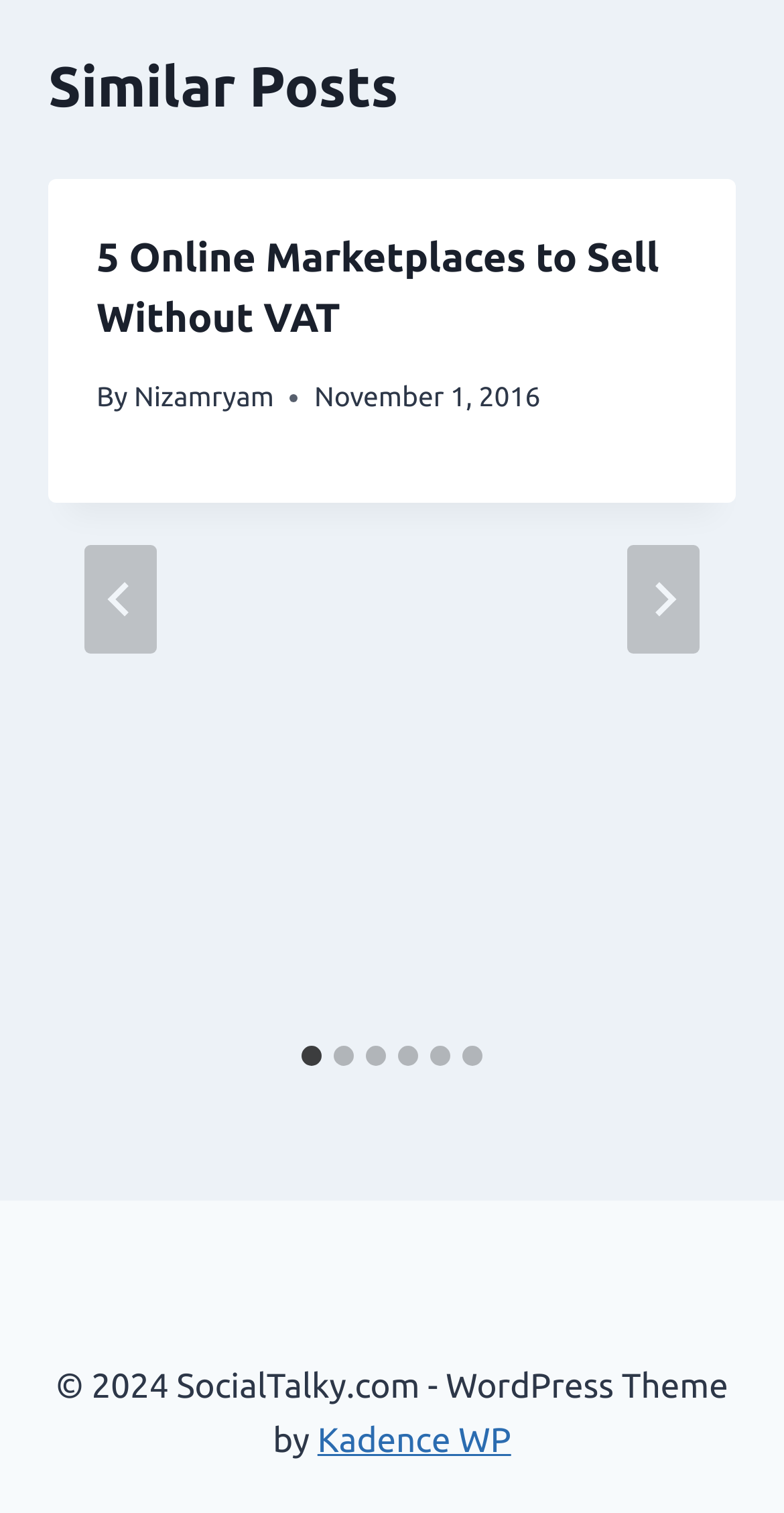Determine the bounding box for the described HTML element: "aria-label="Next"". Ensure the coordinates are four float numbers between 0 and 1 in the format [left, top, right, bottom].

[0.8, 0.361, 0.892, 0.433]